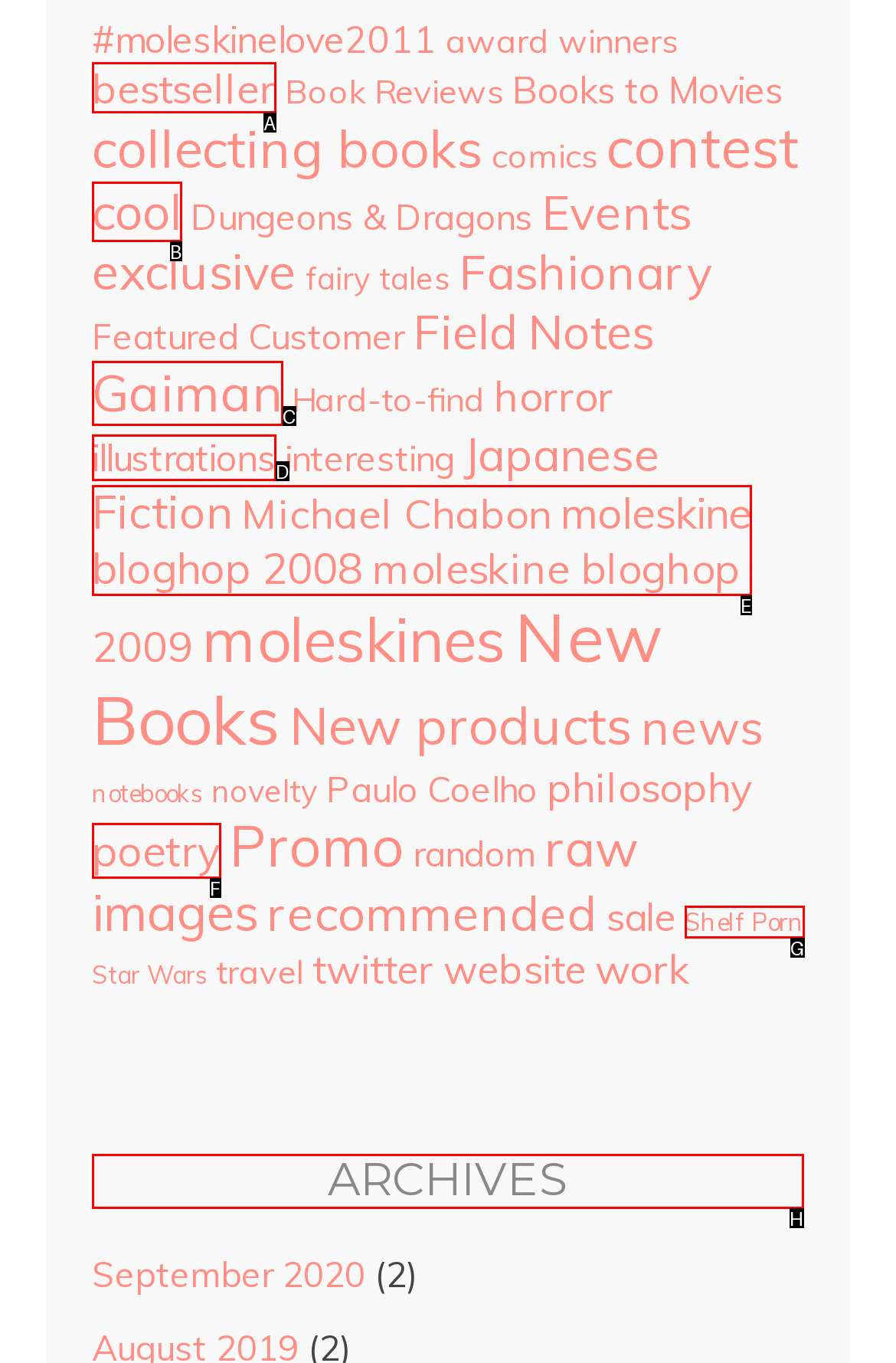Determine the letter of the element you should click to carry out the task: Check archives
Answer with the letter from the given choices.

H